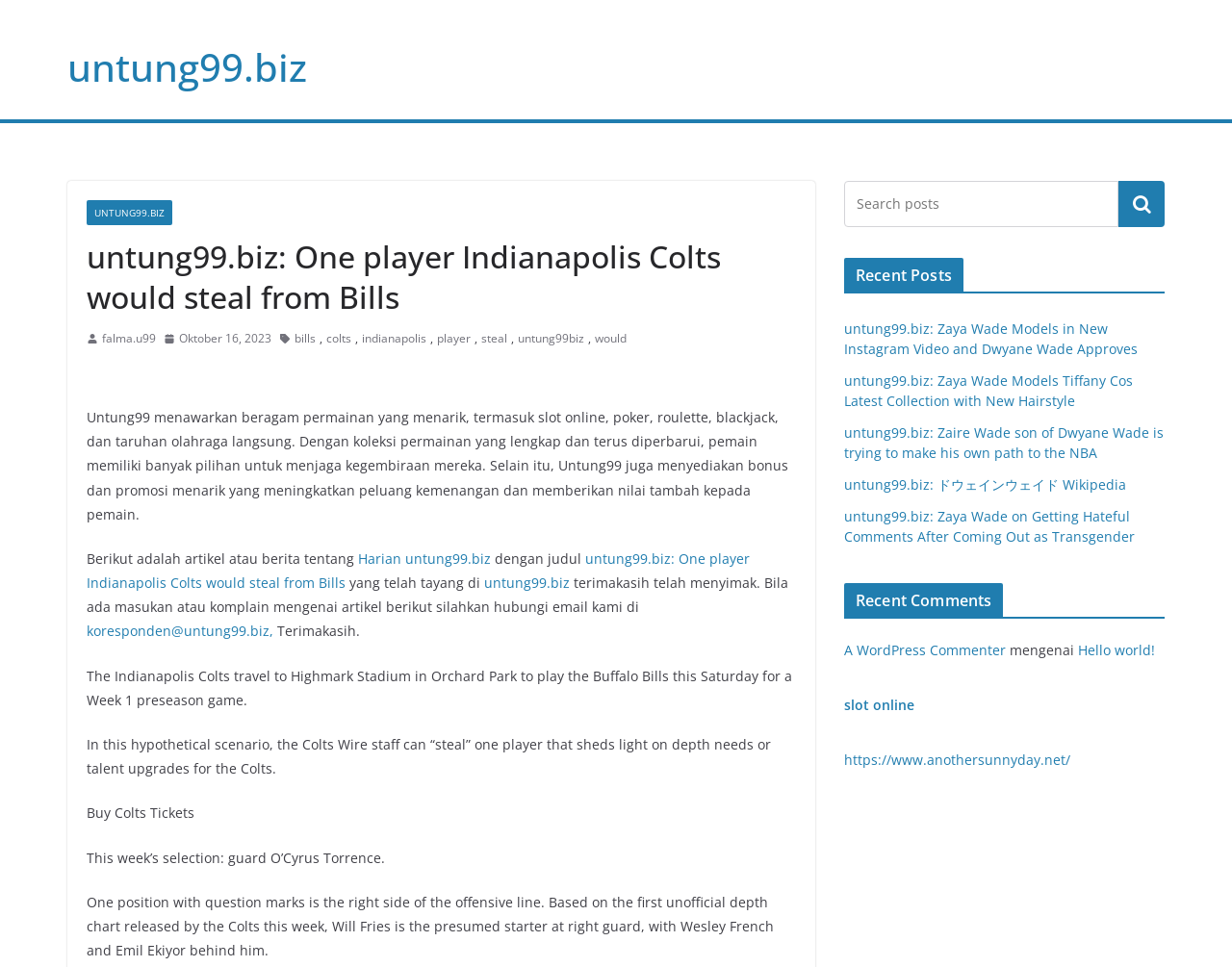Determine the bounding box coordinates for the element that should be clicked to follow this instruction: "check recent comments". The coordinates should be given as four float numbers between 0 and 1, in the format [left, top, right, bottom].

[0.685, 0.603, 0.814, 0.638]